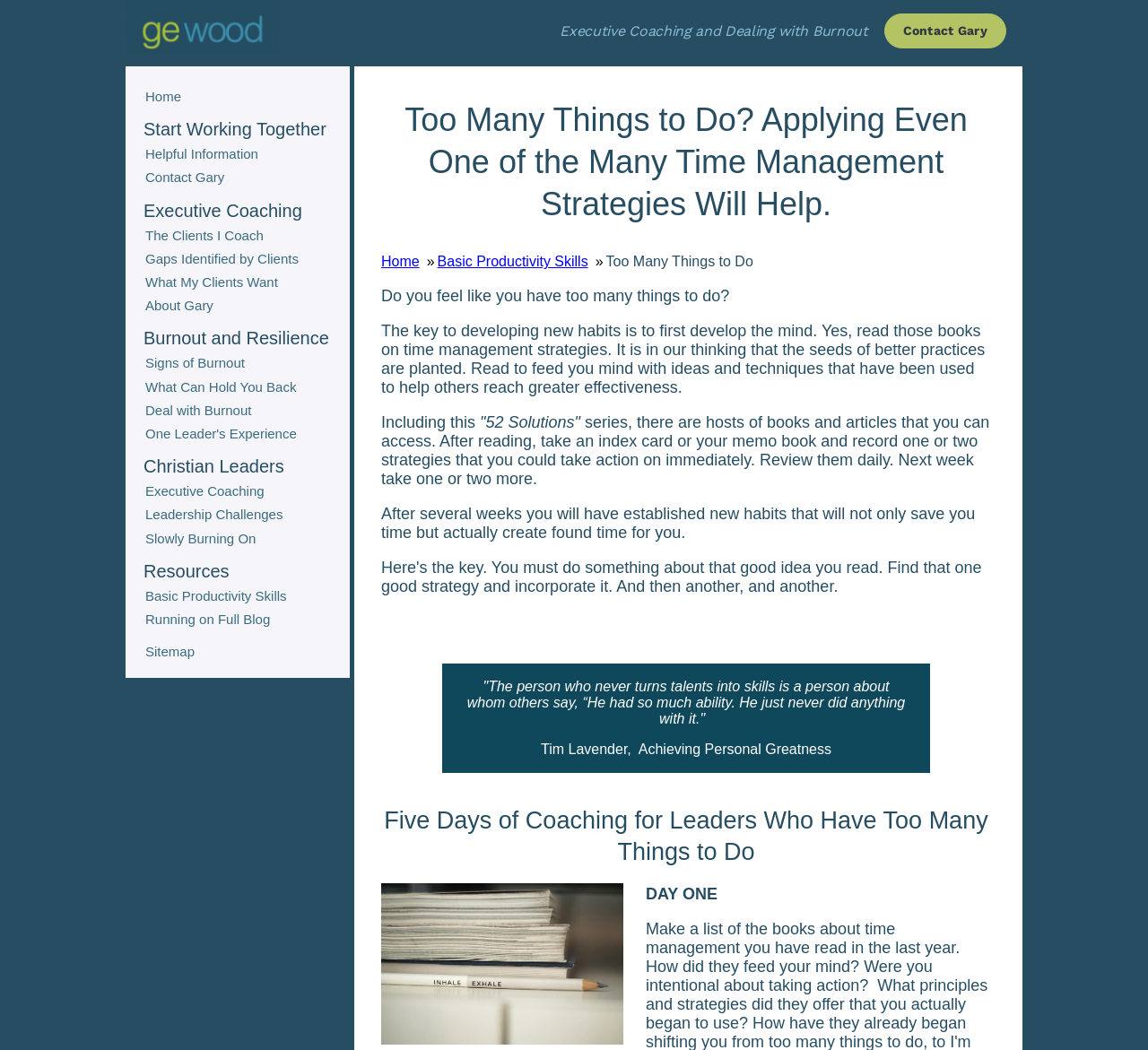Given the element description, predict the bounding box coordinates in the format (top-left x, top-left y, bottom-right x, bottom-right y), using floating point numbers between 0 and 1: Contact Gary

[0.125, 0.16, 0.289, 0.178]